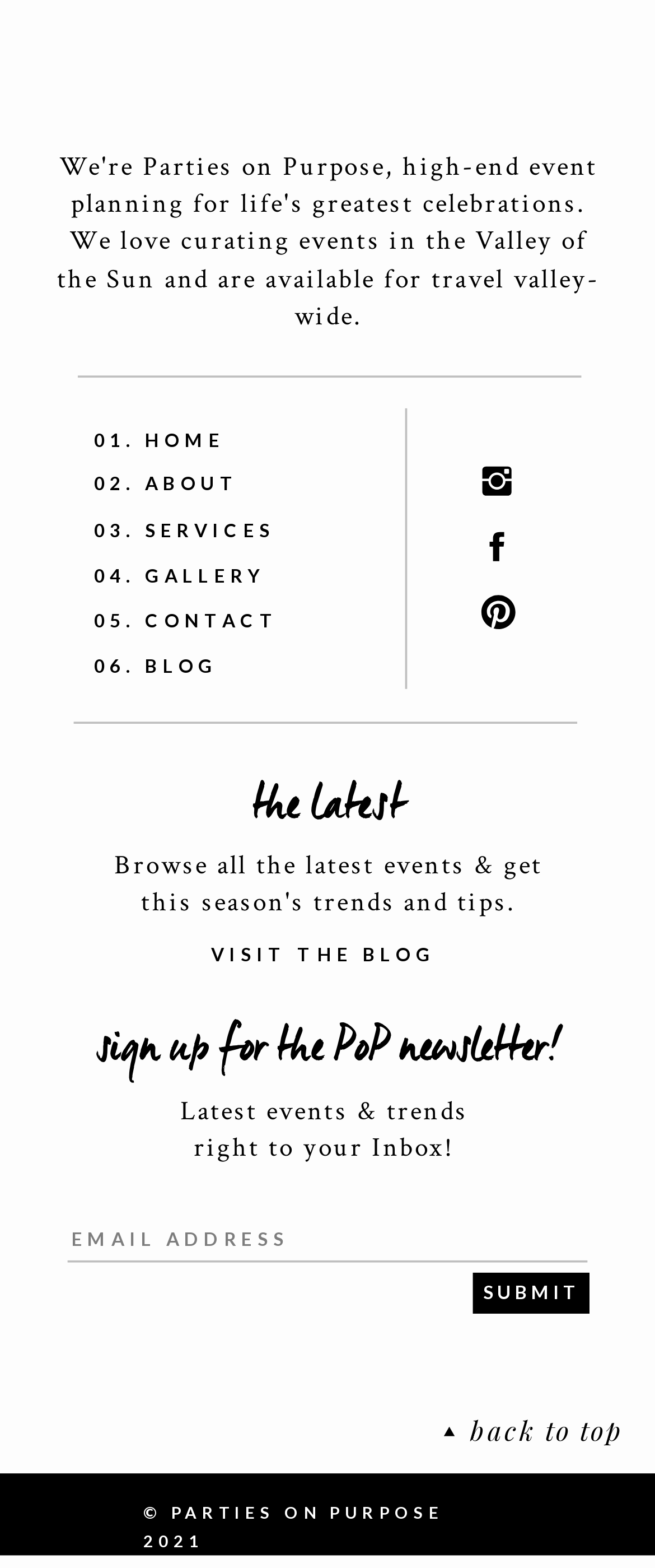Refer to the element description Menu and identify the corresponding bounding box in the screenshot. Format the coordinates as (top-left x, top-left y, bottom-right x, bottom-right y) with values in the range of 0 to 1.

None